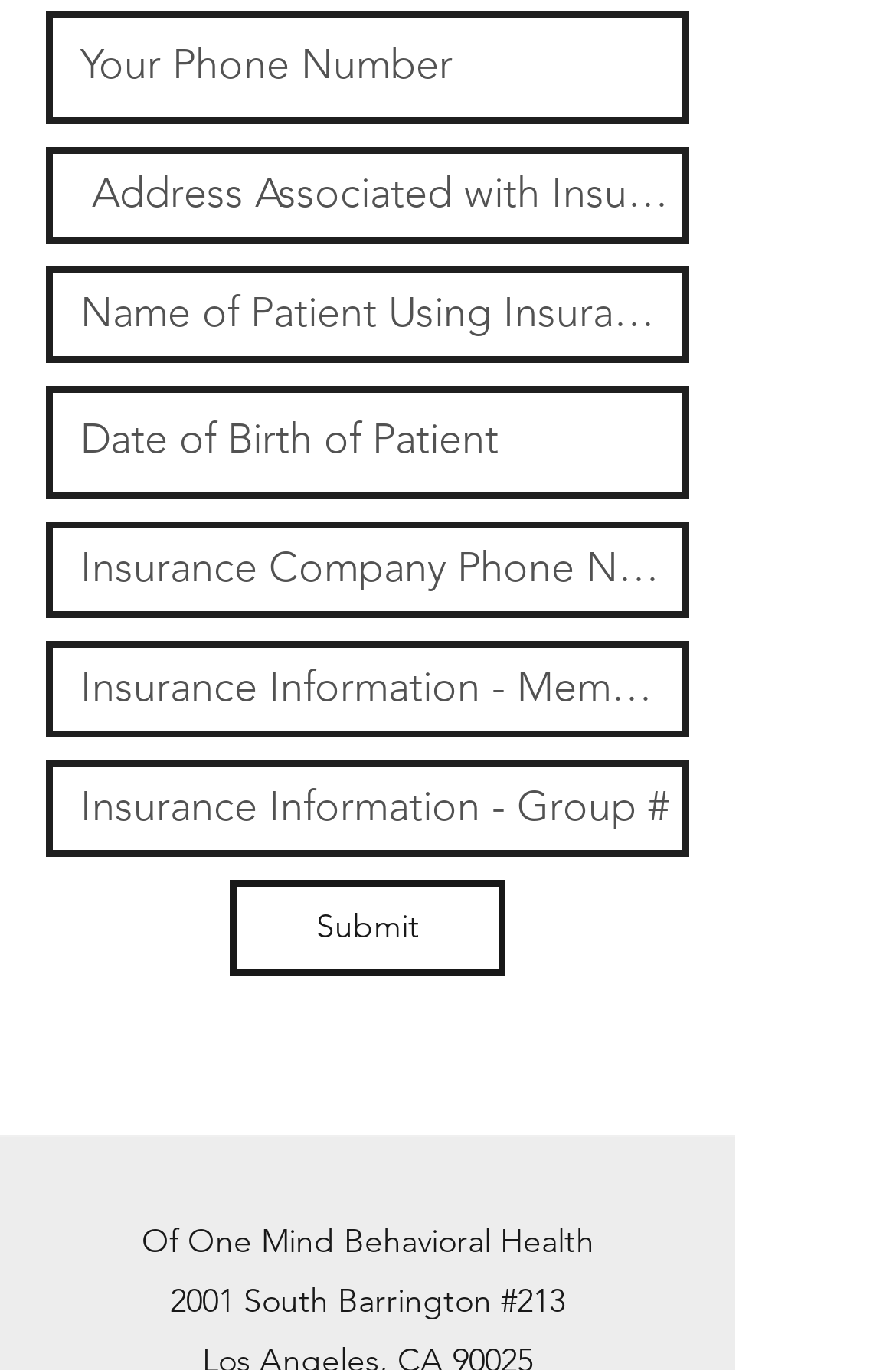What is the address associated with the insurance policy?
Refer to the image and give a detailed answer to the question.

I looked at the textbox element with the label 'Address Associated with Insurance Policy (City, State, Zip)' and inferred that it is used to enter the address associated with the insurance policy.